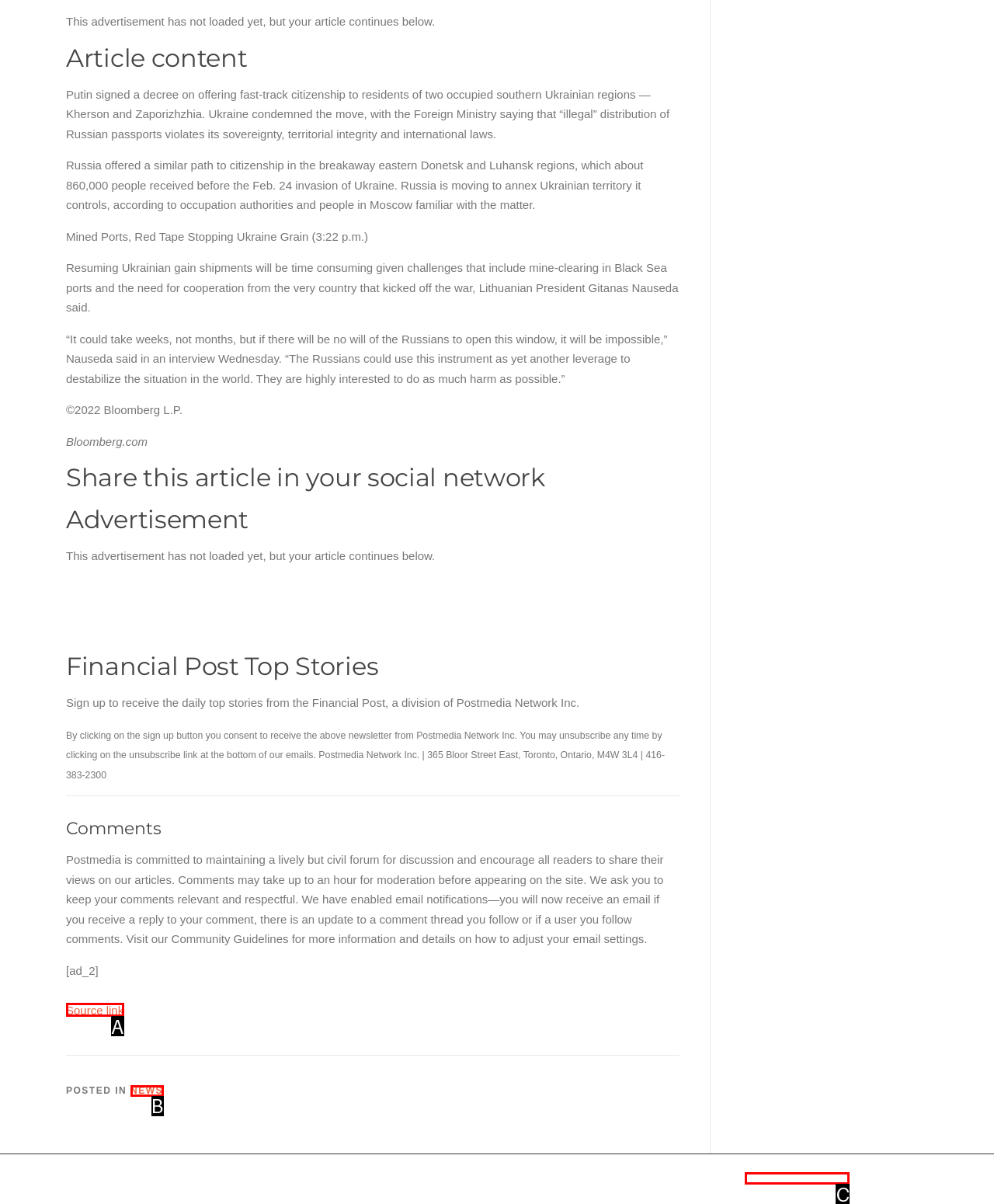Pick the option that corresponds to: Source link
Provide the letter of the correct choice.

A